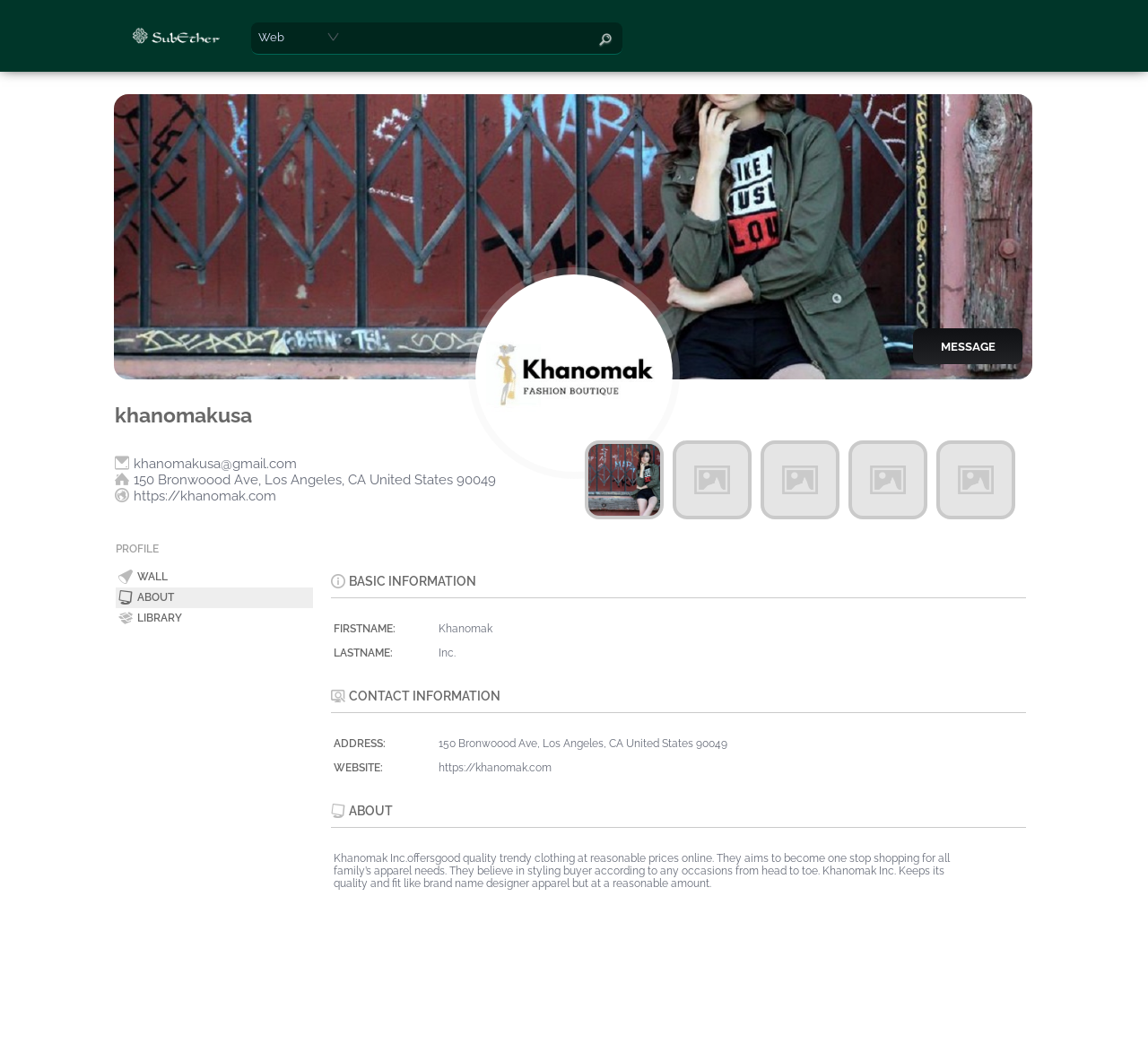Bounding box coordinates are specified in the format (top-left x, top-left y, bottom-right x, bottom-right y). All values are floating point numbers bounded between 0 and 1. Please provide the bounding box coordinate of the region this sentence describes: parent_node: Web

[0.295, 0.026, 0.524, 0.041]